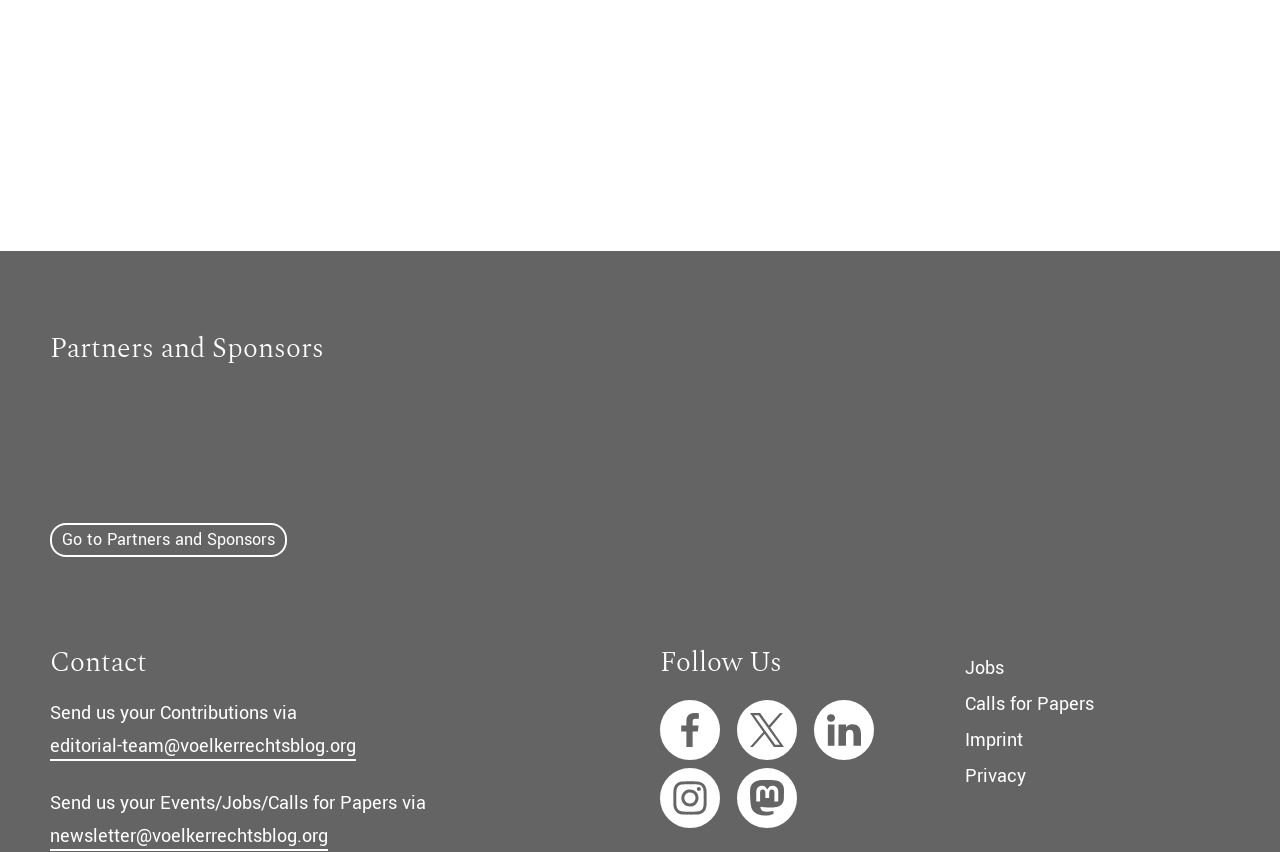Please identify the bounding box coordinates for the region that you need to click to follow this instruction: "Go to the partners and sponsors page".

[0.039, 0.613, 0.224, 0.653]